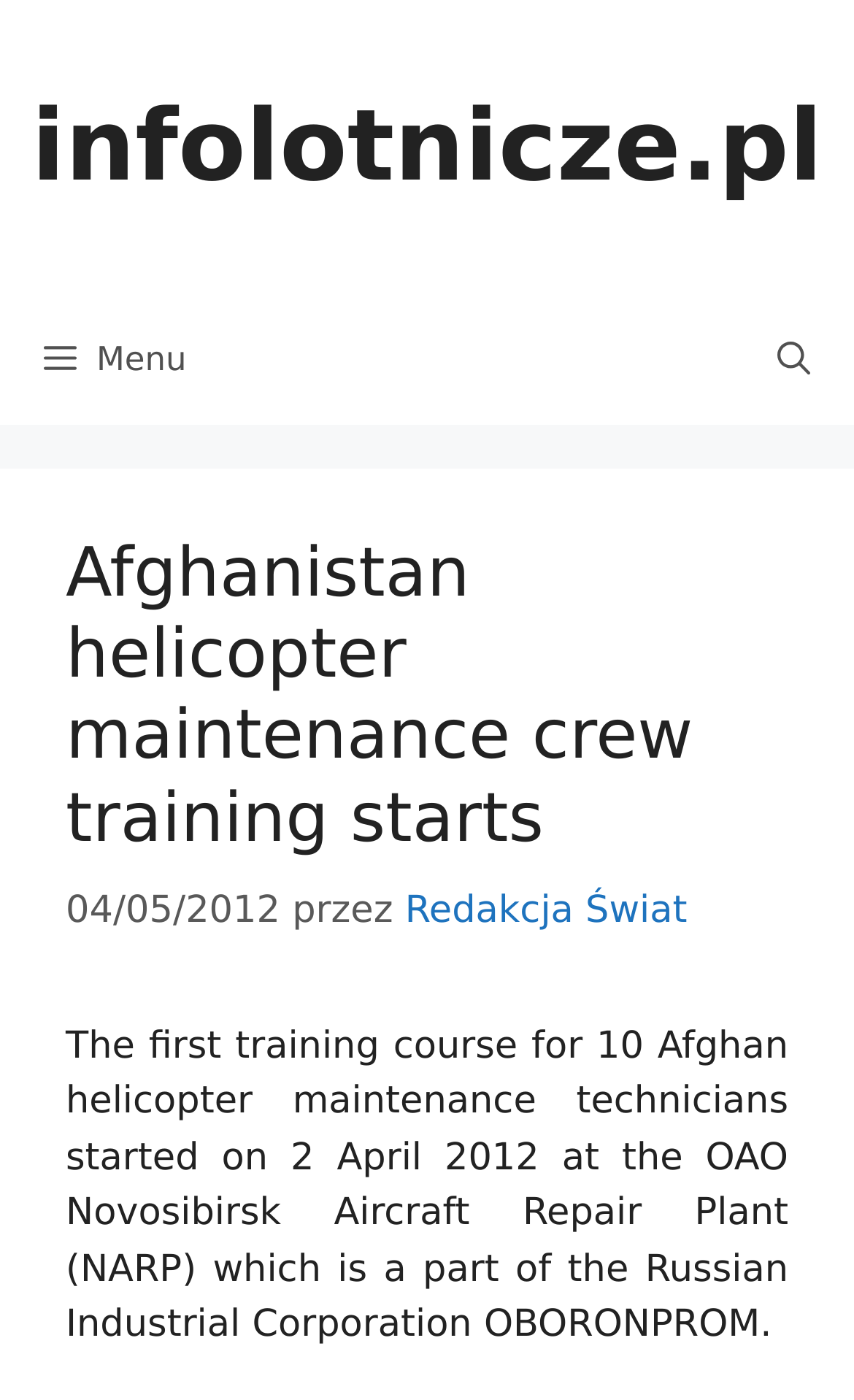Determine the bounding box coordinates of the UI element described below. Use the format (top-left x, top-left y, bottom-right x, bottom-right y) with floating point numbers between 0 and 1: Menu

[0.0, 0.21, 0.27, 0.303]